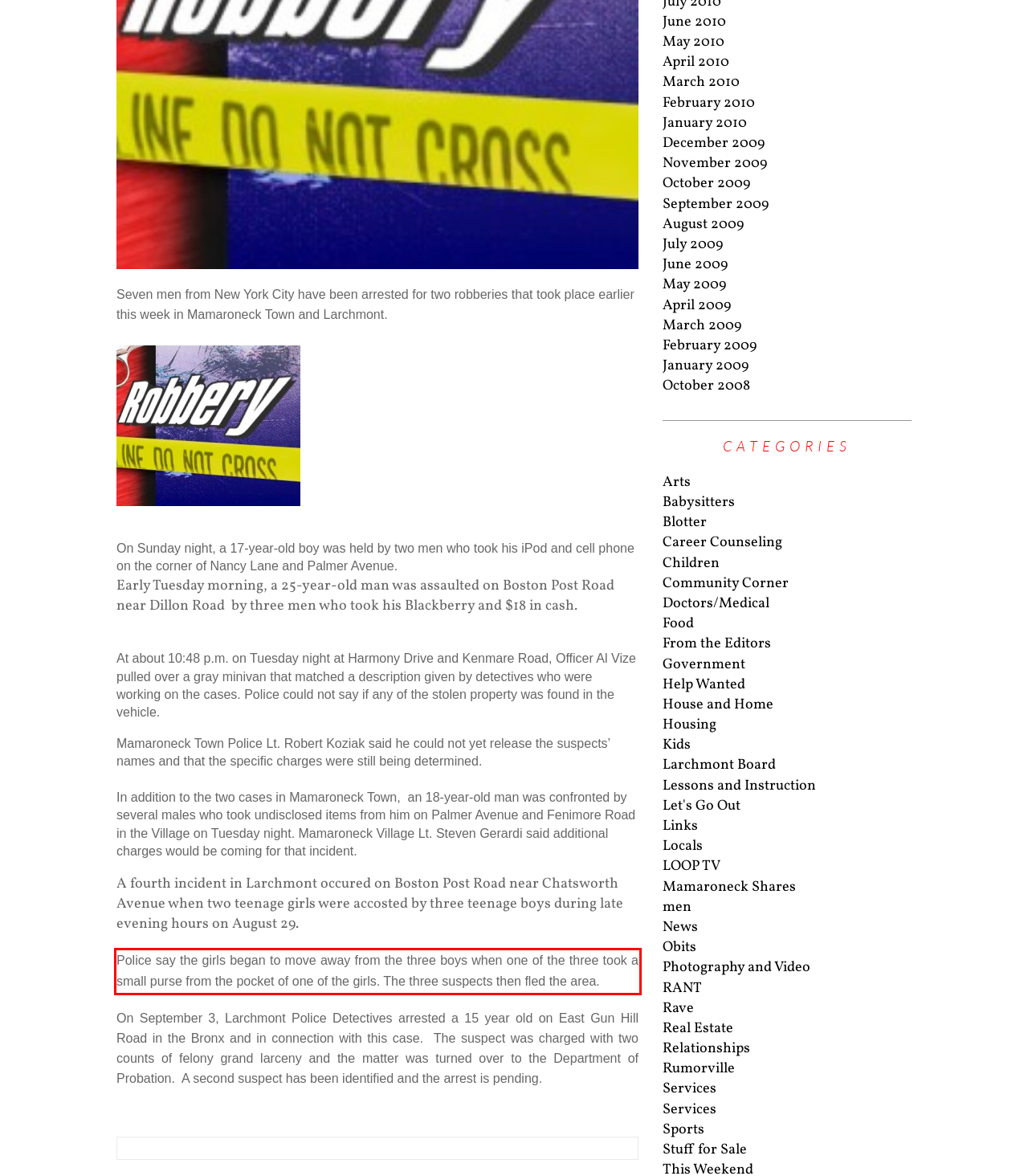Please look at the screenshot provided and find the red bounding box. Extract the text content contained within this bounding box.

Police say the girls began to move away from the three boys when one of the three took a small purse from the pocket of one of the girls. The three suspects then fled the area.